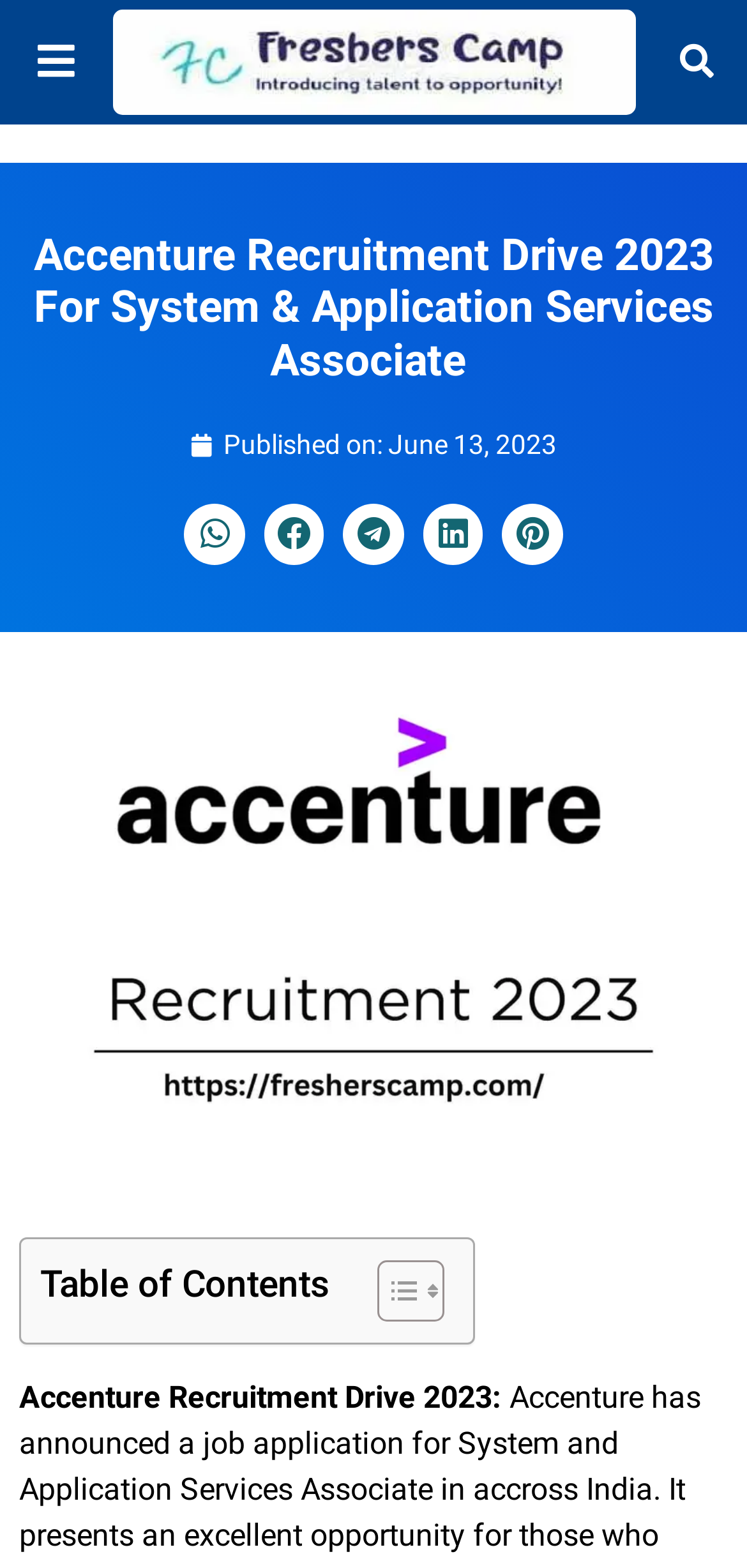What is the date of publication of this article?
Could you answer the question with a detailed and thorough explanation?

The date of publication can be found in the link 'Published on: June 13, 2023'.